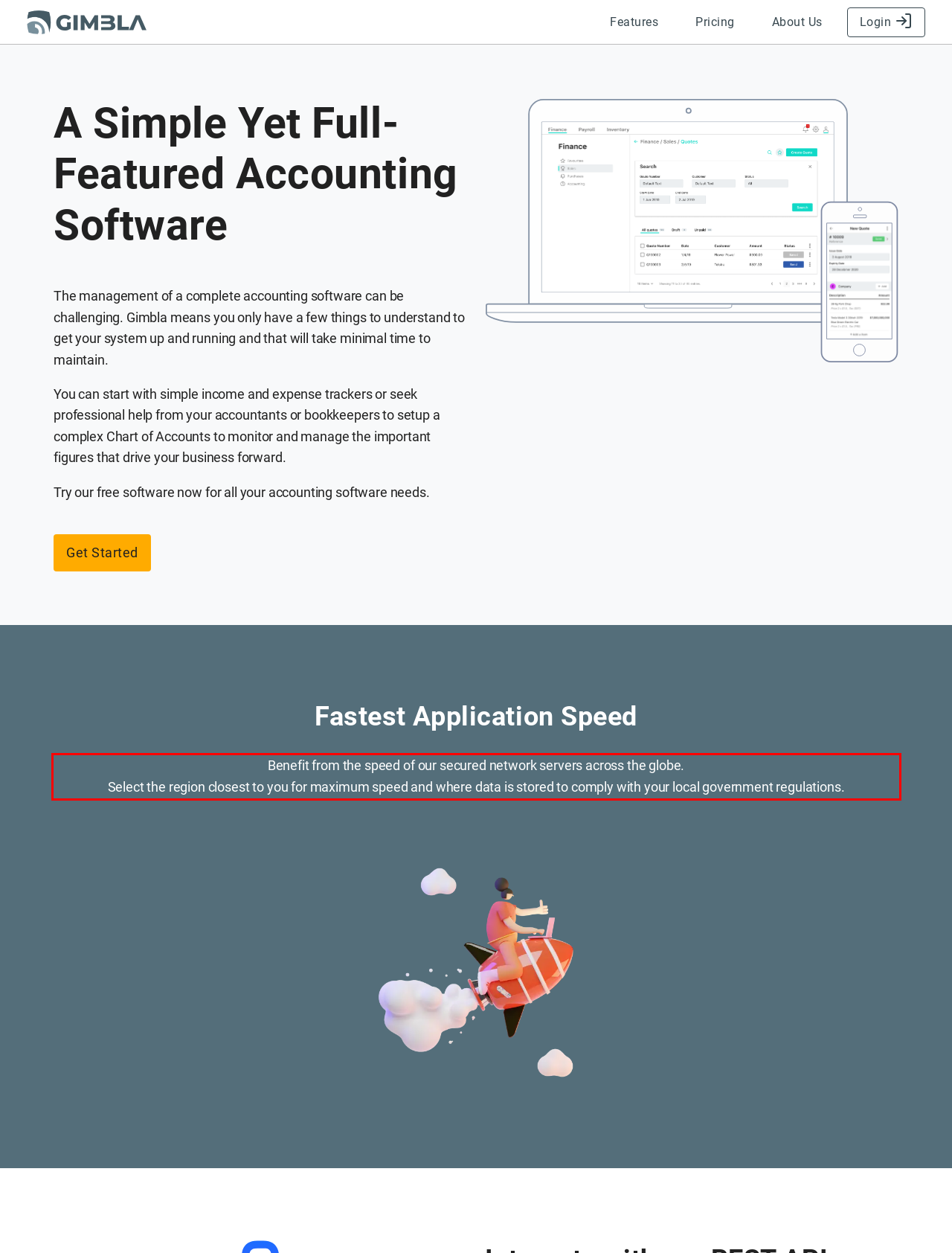You are provided with a screenshot of a webpage featuring a red rectangle bounding box. Extract the text content within this red bounding box using OCR.

Benefit from the speed of our secured network servers across the globe. Select the region closest to you for maximum speed and where data is stored to comply with your local government regulations.